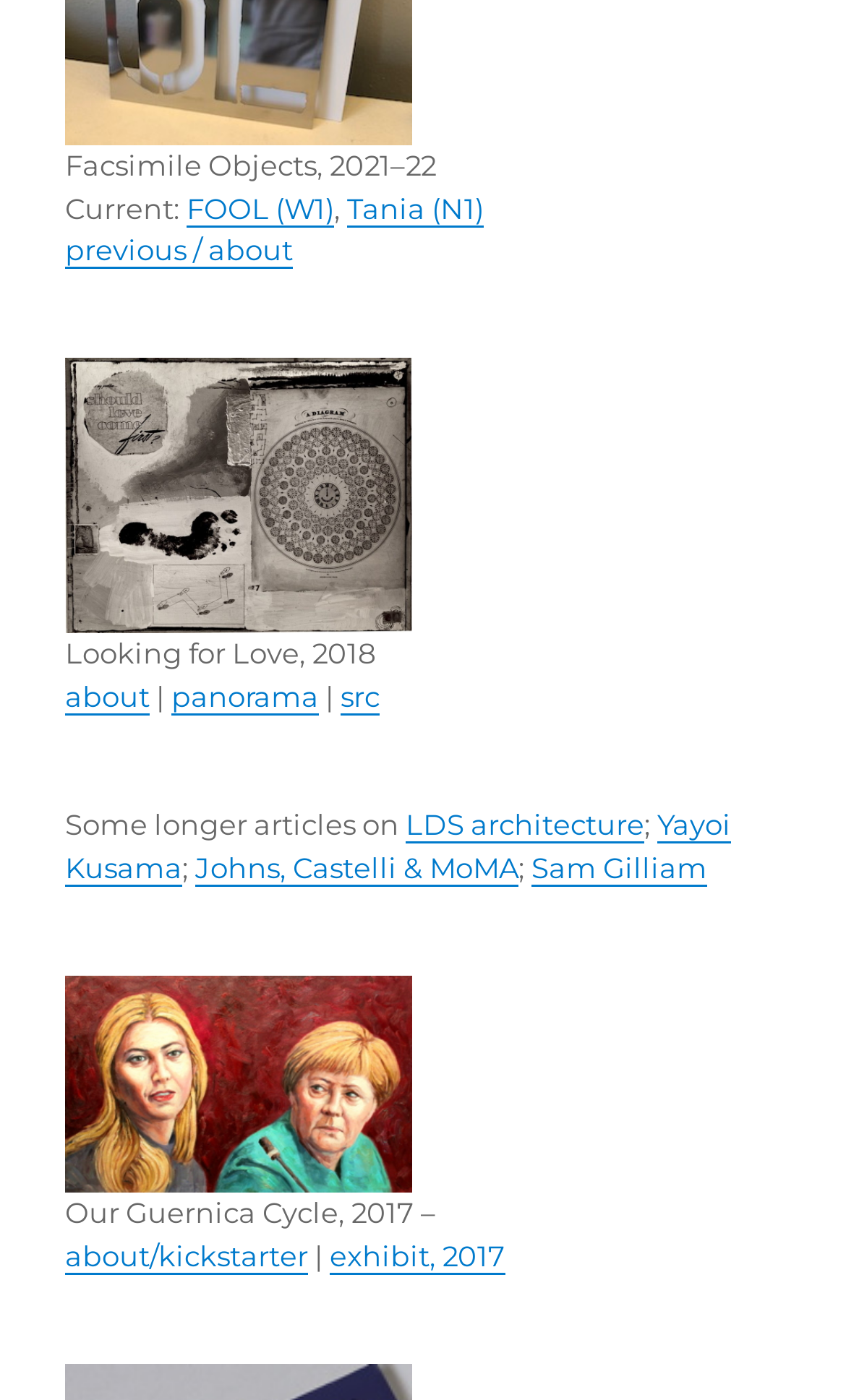Please specify the coordinates of the bounding box for the element that should be clicked to carry out this instruction: "Explore Understanding Vehicle Accidents In Vermont". The coordinates must be four float numbers between 0 and 1, formatted as [left, top, right, bottom].

None